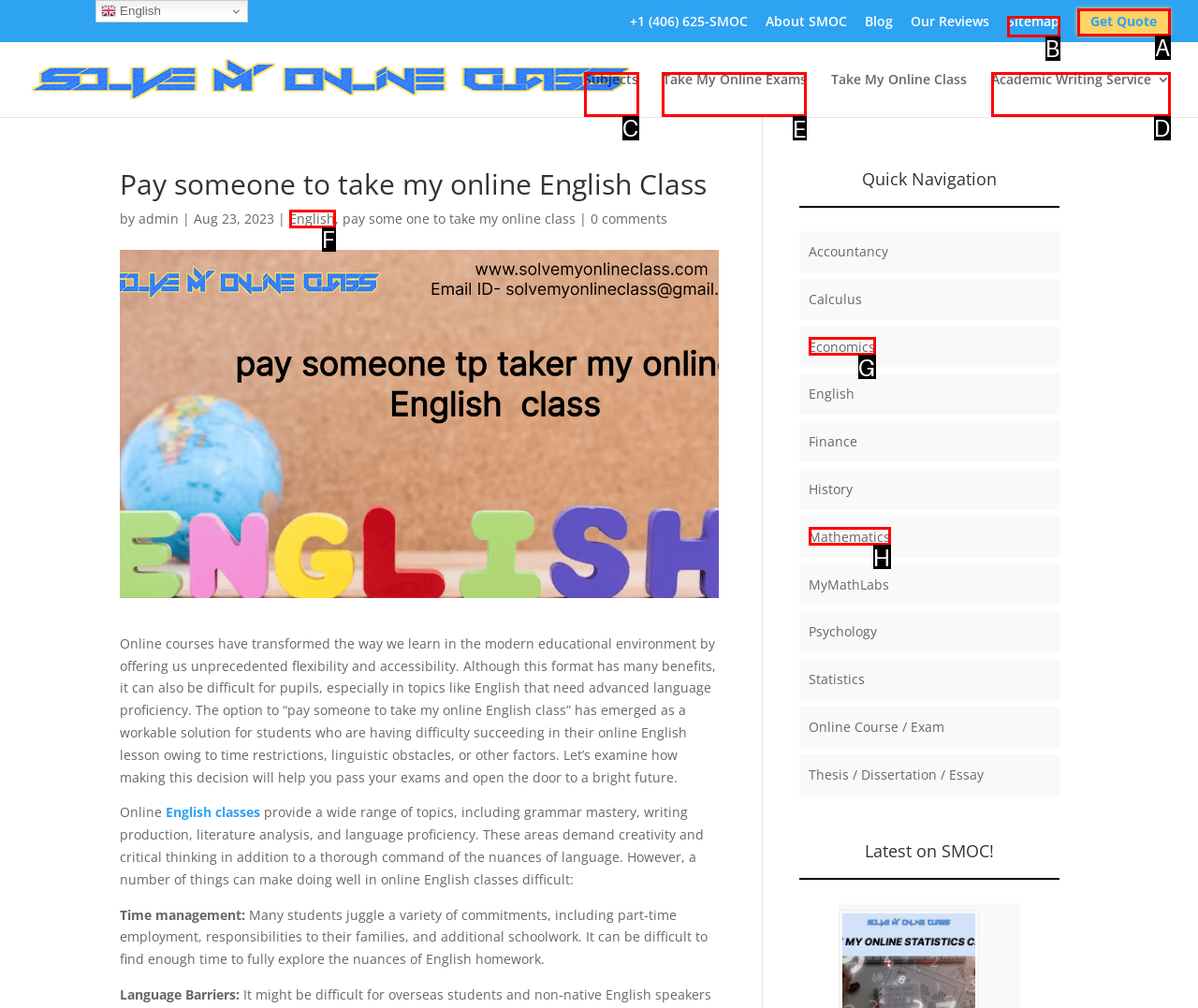Determine the letter of the element I should select to fulfill the following instruction: Learn about 'Take My Online Exams'. Just provide the letter.

E